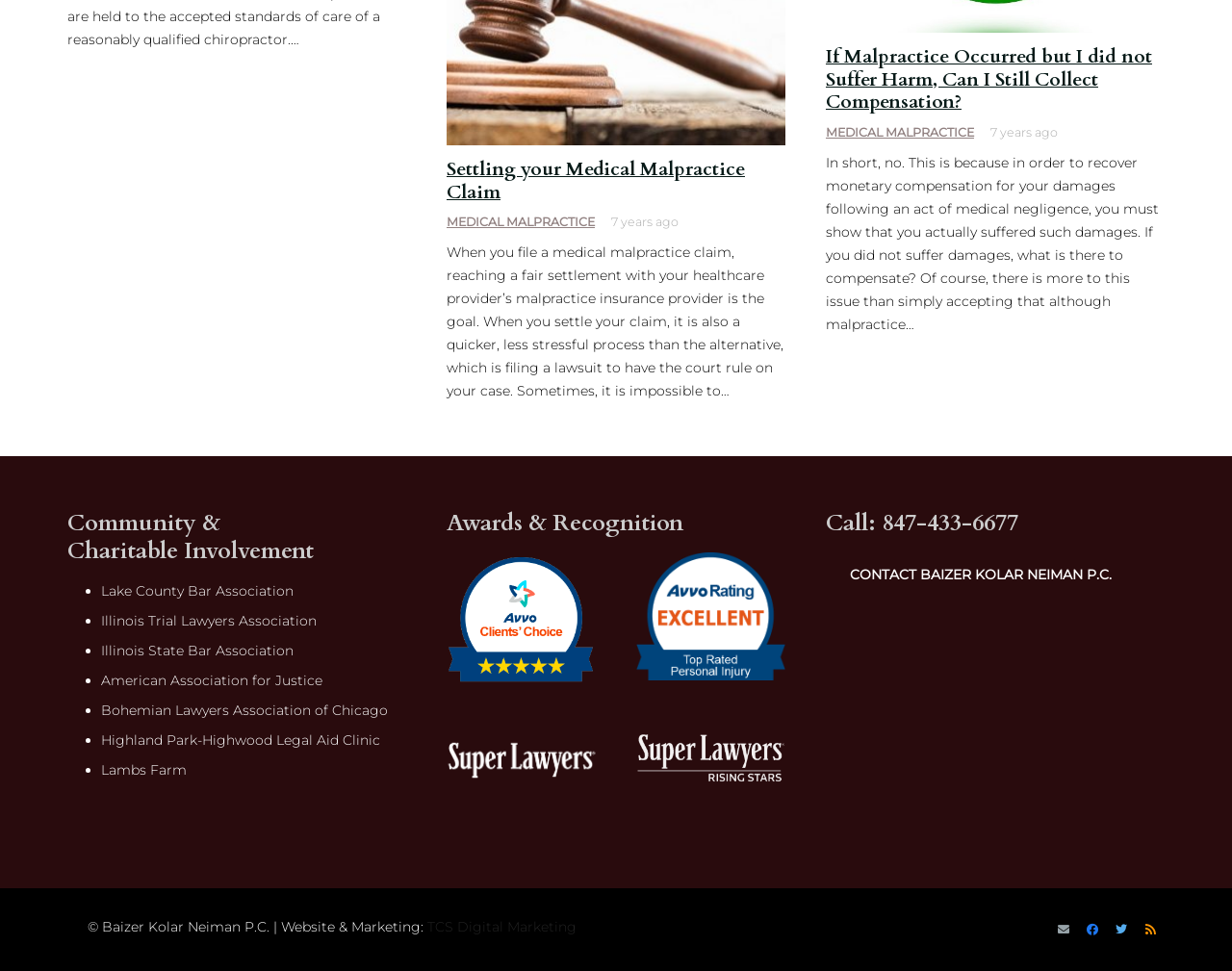Using the webpage screenshot, find the UI element described by Motion Sickness. Provide the bounding box coordinates in the format (top-left x, top-left y, bottom-right x, bottom-right y), ensuring all values are floating point numbers between 0 and 1.

None